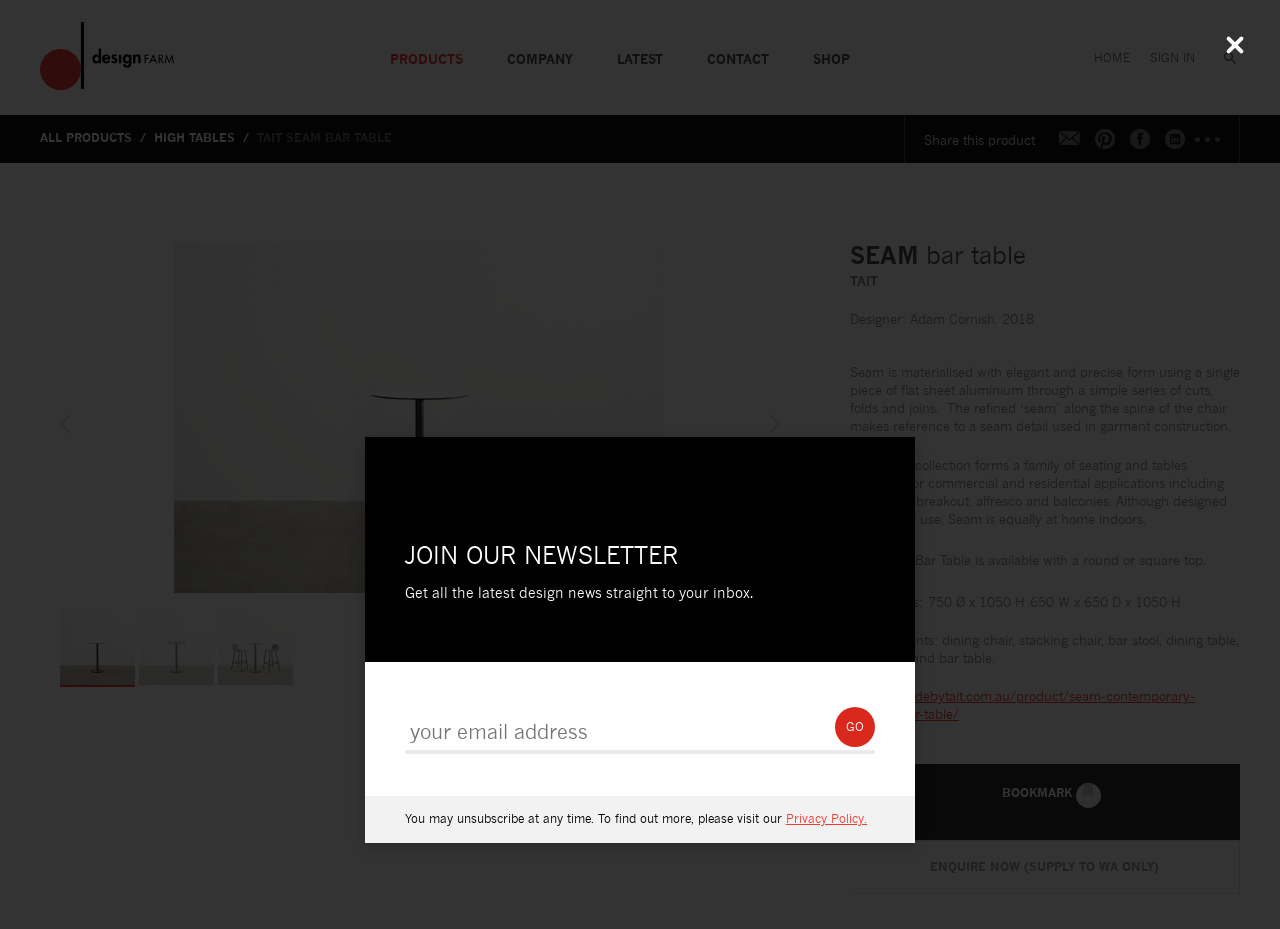Pinpoint the bounding box coordinates of the clickable element needed to complete the instruction: "Share this product on Facebook". The coordinates should be provided as four float numbers between 0 and 1: [left, top, right, bottom].

[0.883, 0.135, 0.898, 0.165]